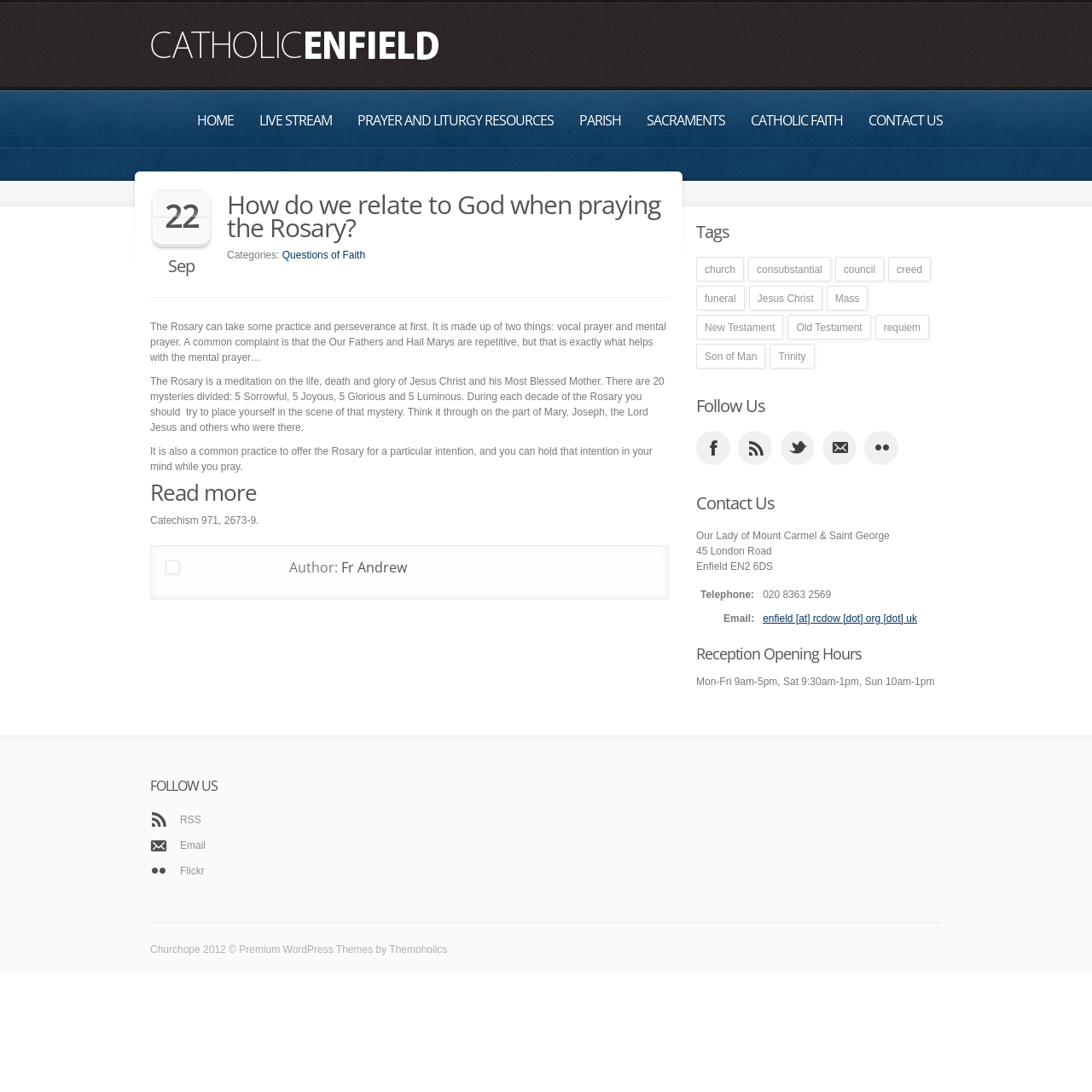Review the image closely and give a comprehensive answer to the question: What is the address of the parish?

The address of the parish can be found in the 'Contact Us' section, where it is written as '45 London Road, Enfield EN2 6DS'.